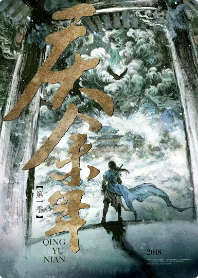What is the atmosphere of the illustration?
Provide a well-explained and detailed answer to the question.

The illustration captures a mystical scene, showcasing a lone figure standing beneath a grand archway, gazing up at an ethereal sky filled with swirling clouds and subtle shades of light, which creates a mystical atmosphere.